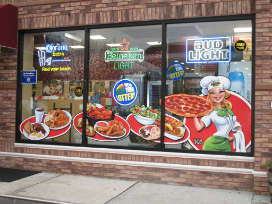What is the facade of the building made of?
Look at the image and answer the question with a single word or phrase.

Elegant brick